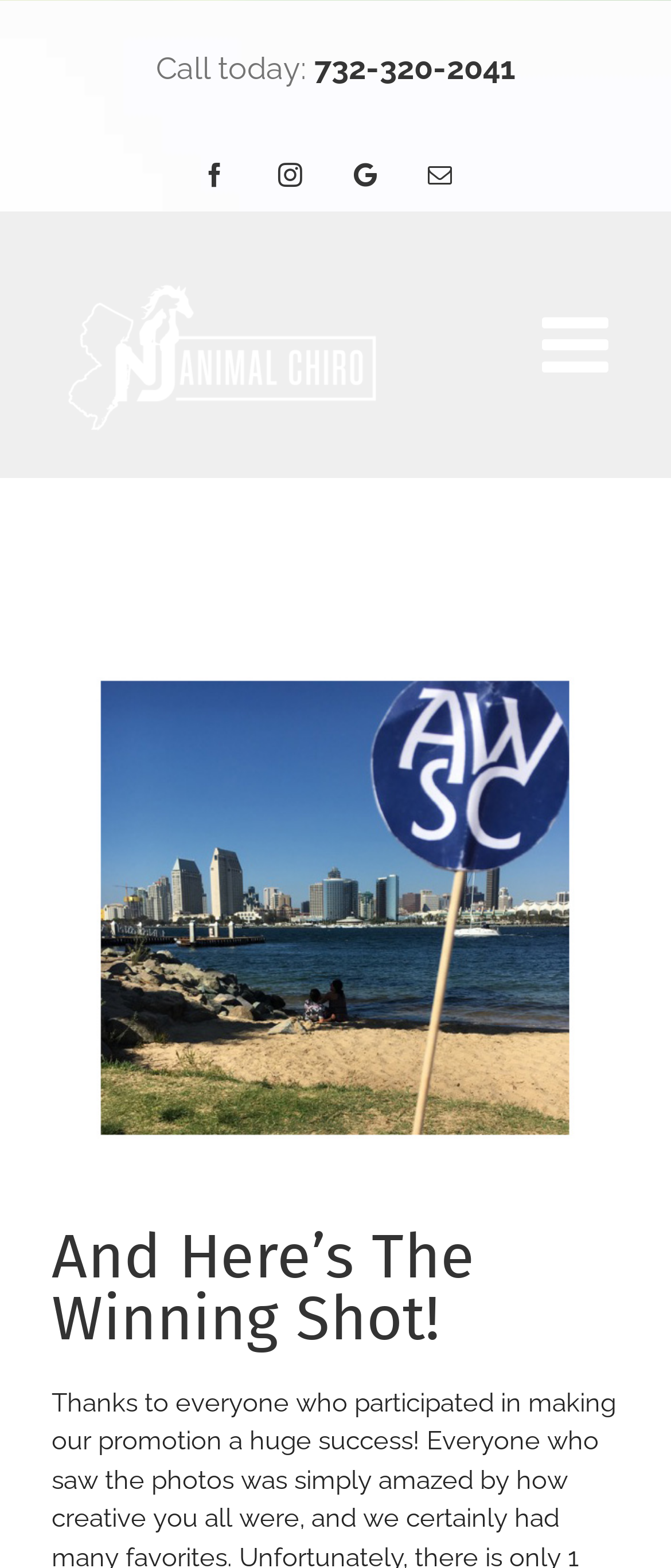What is the purpose of the toggle button?
Please respond to the question with a detailed and informative answer.

I found the purpose of the toggle button by looking at the link element with the text 'Toggle mobile menu' which has an attribute 'expanded' set to False and controls the 'mobile-menu-main-menu' element.